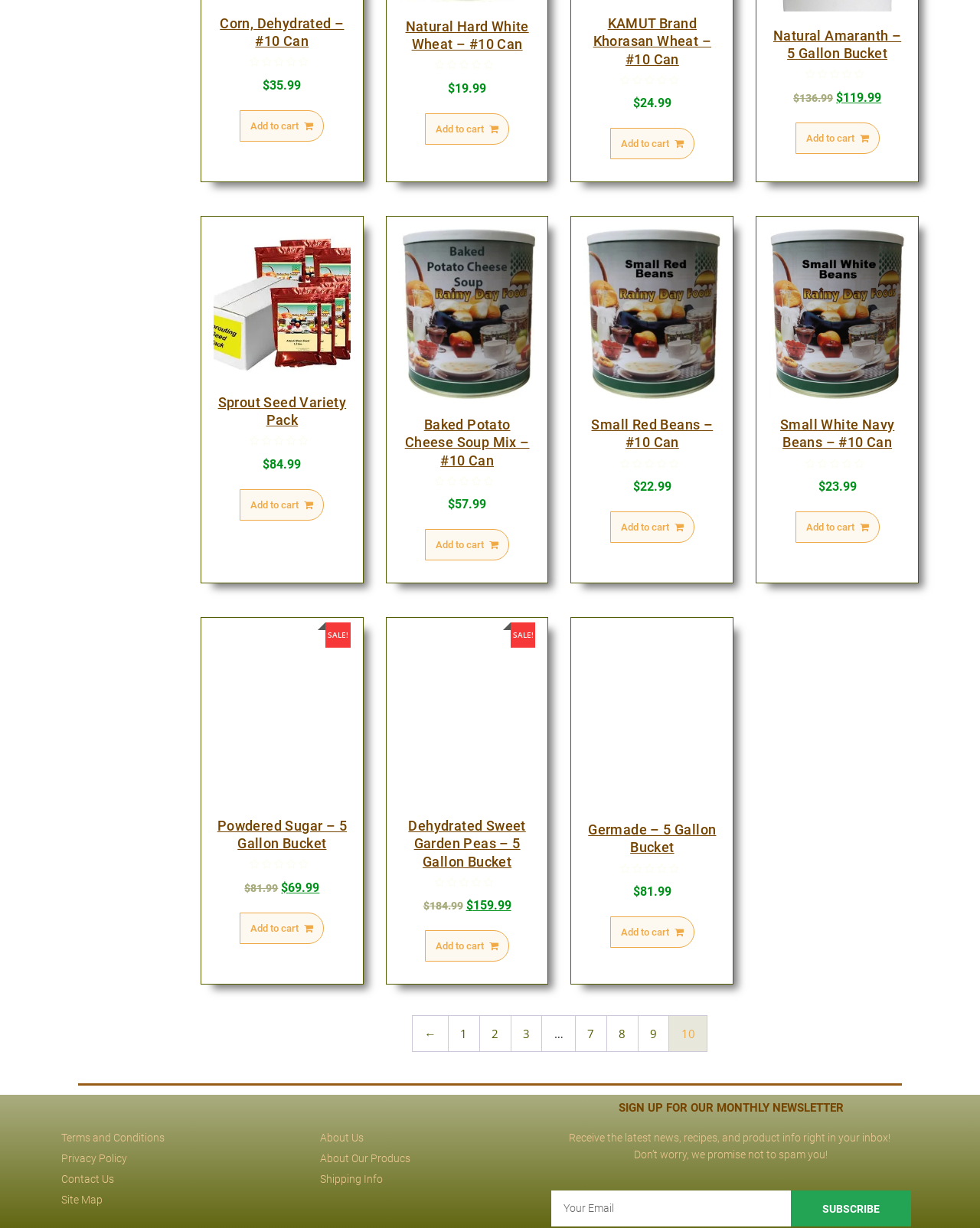Provide a short answer using a single word or phrase for the following question: 
How many links are there in the footer section?

5